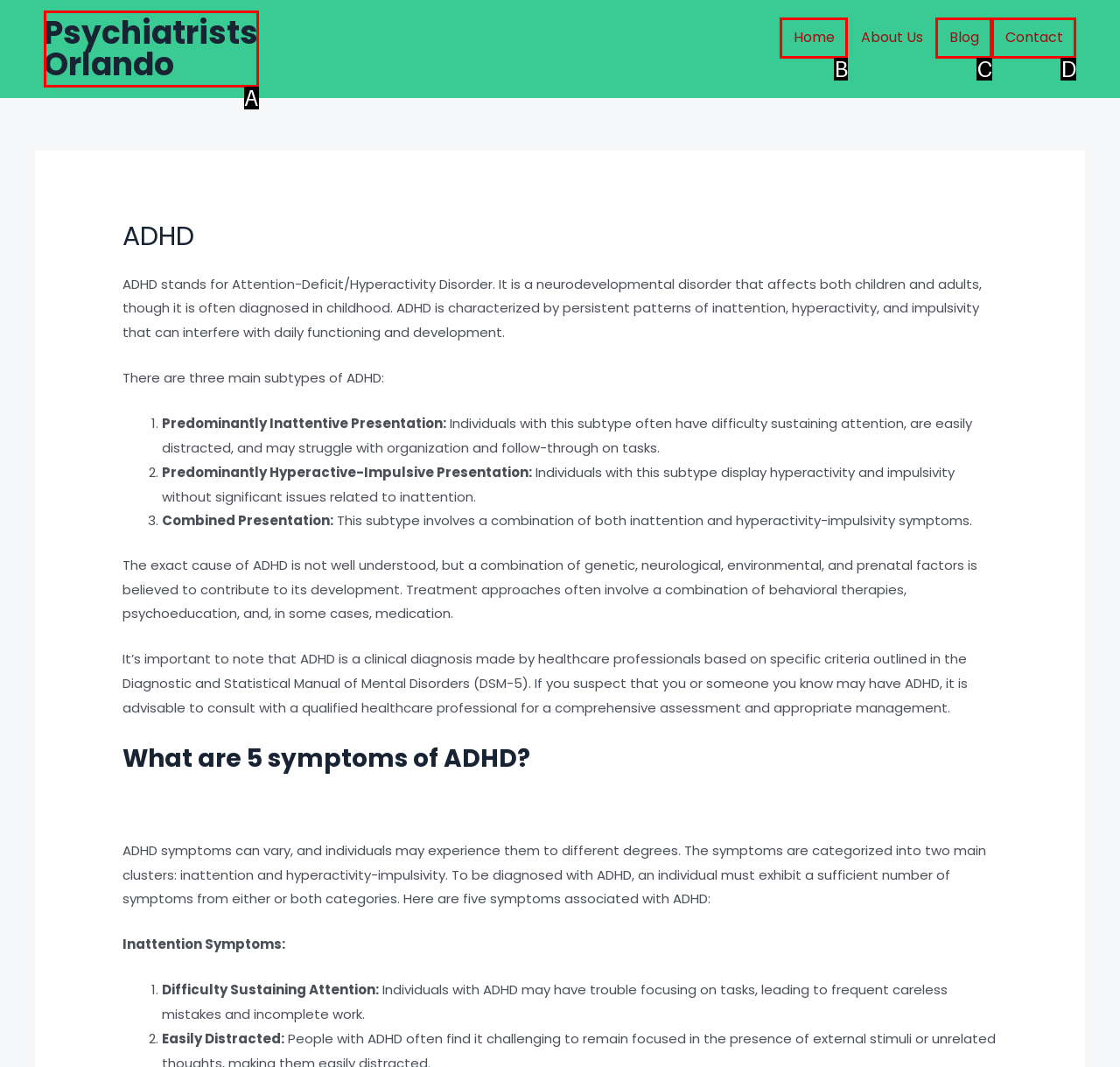Select the correct option based on the description: Contact
Answer directly with the option’s letter.

D